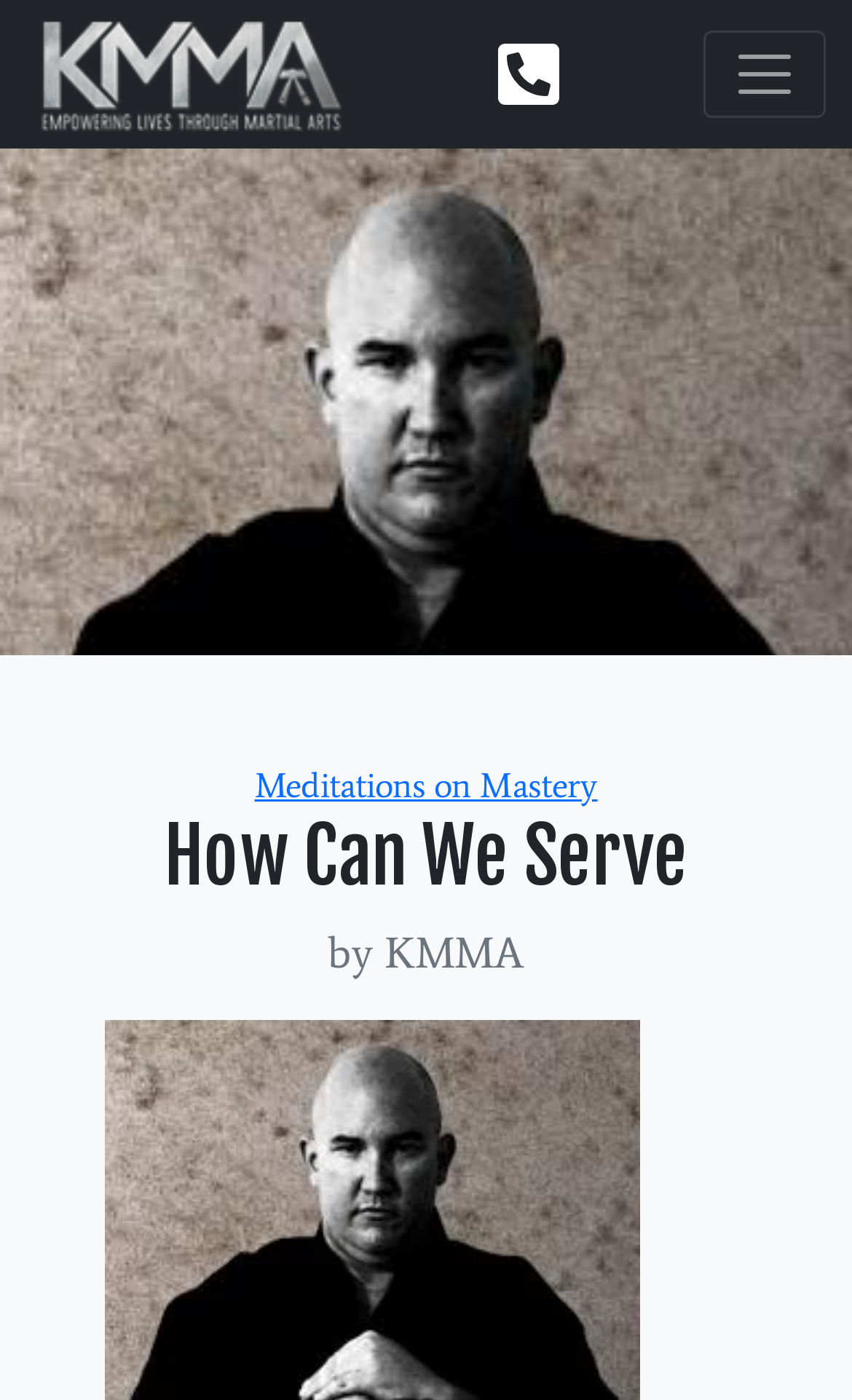Give a one-word or short phrase answer to this question: 
What is the text above the 'Categories' link?

How Can We Serve